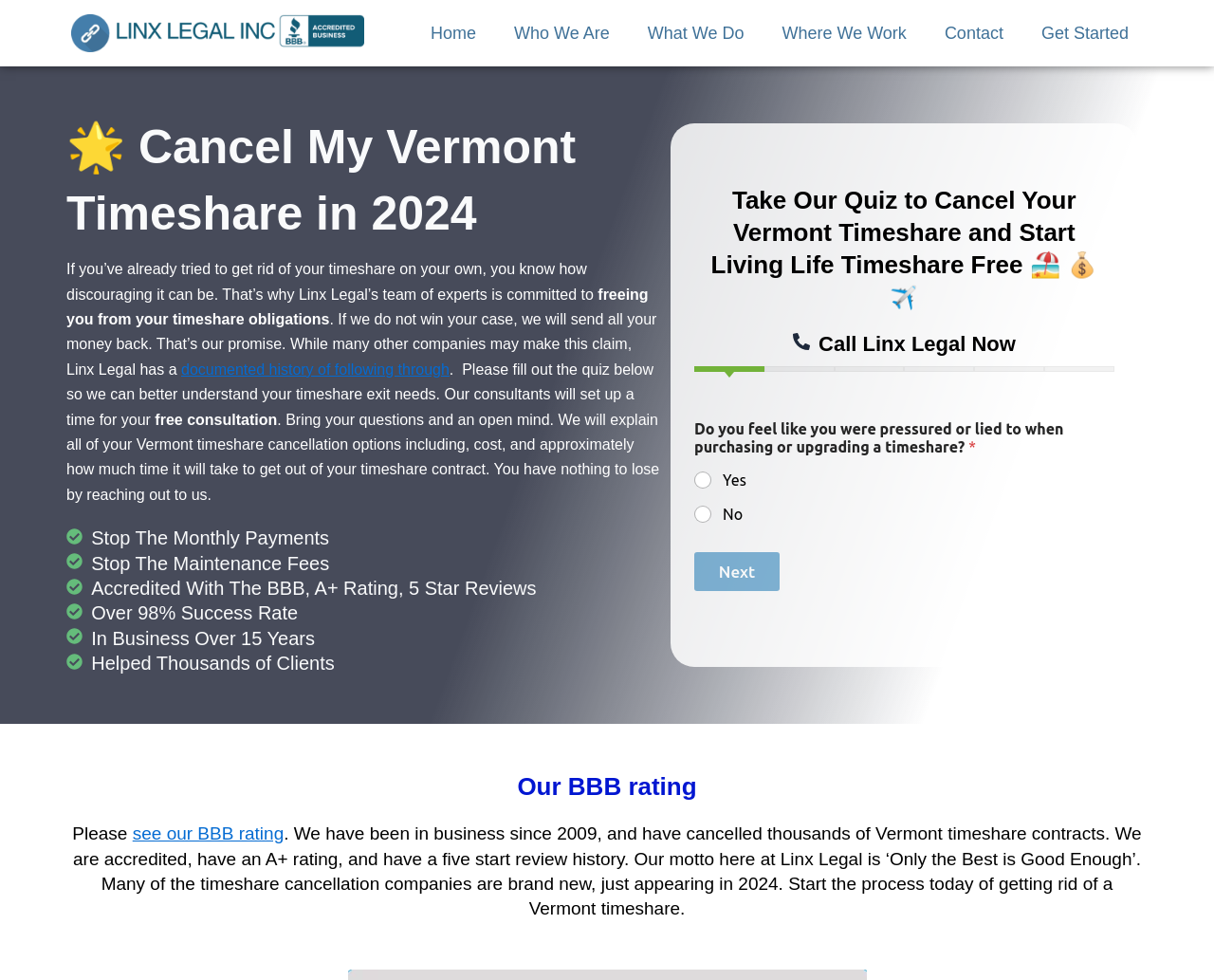Determine the bounding box coordinates for the element that should be clicked to follow this instruction: "Fill out the quiz below". The coordinates should be given as four float numbers between 0 and 1, in the format [left, top, right, bottom].

[0.572, 0.429, 0.918, 0.535]